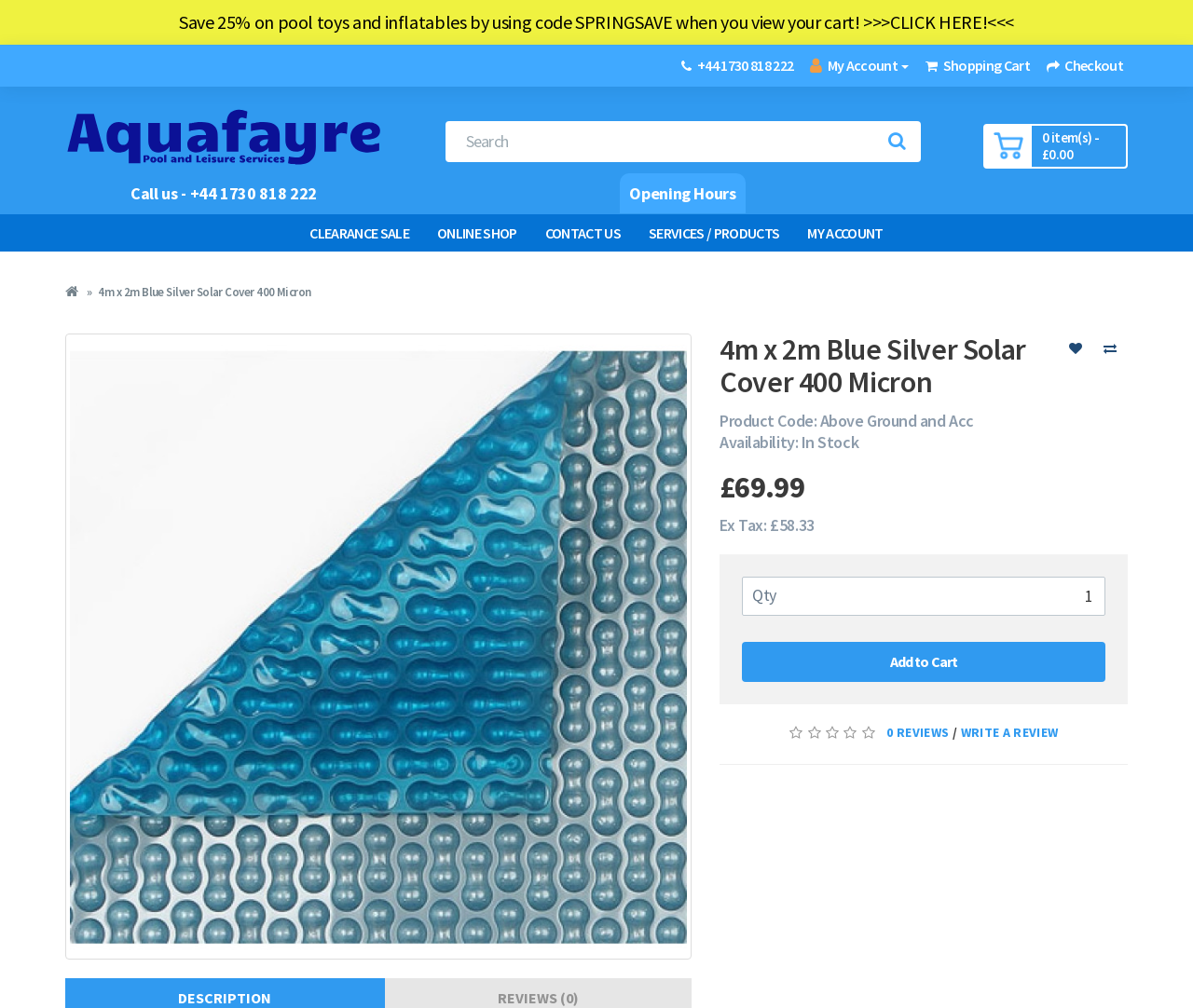Determine the bounding box coordinates for the area that should be clicked to carry out the following instruction: "Add product to cart".

[0.622, 0.636, 0.927, 0.676]